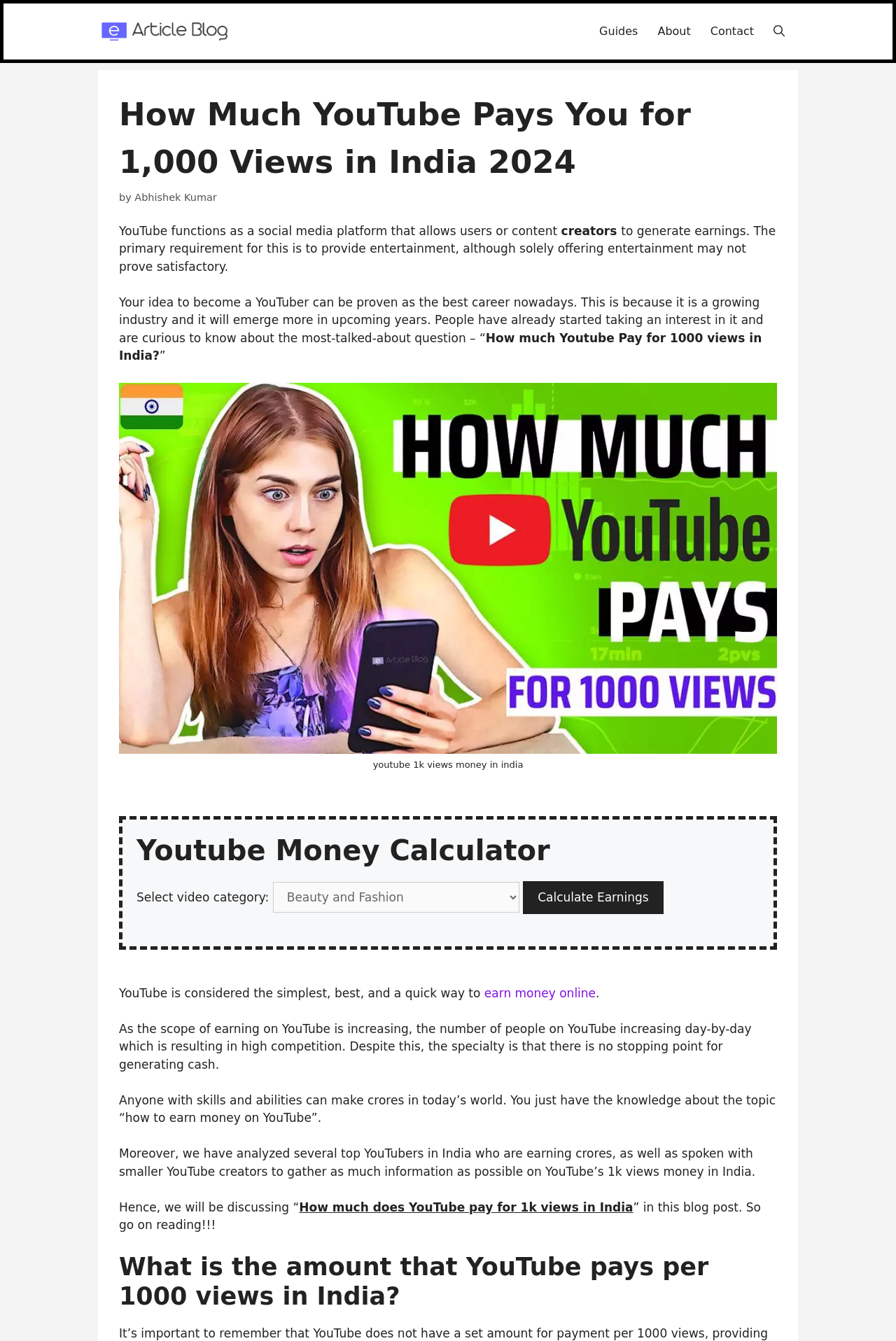Please locate the bounding box coordinates of the element that should be clicked to complete the given instruction: "Select a video category".

[0.304, 0.657, 0.579, 0.68]